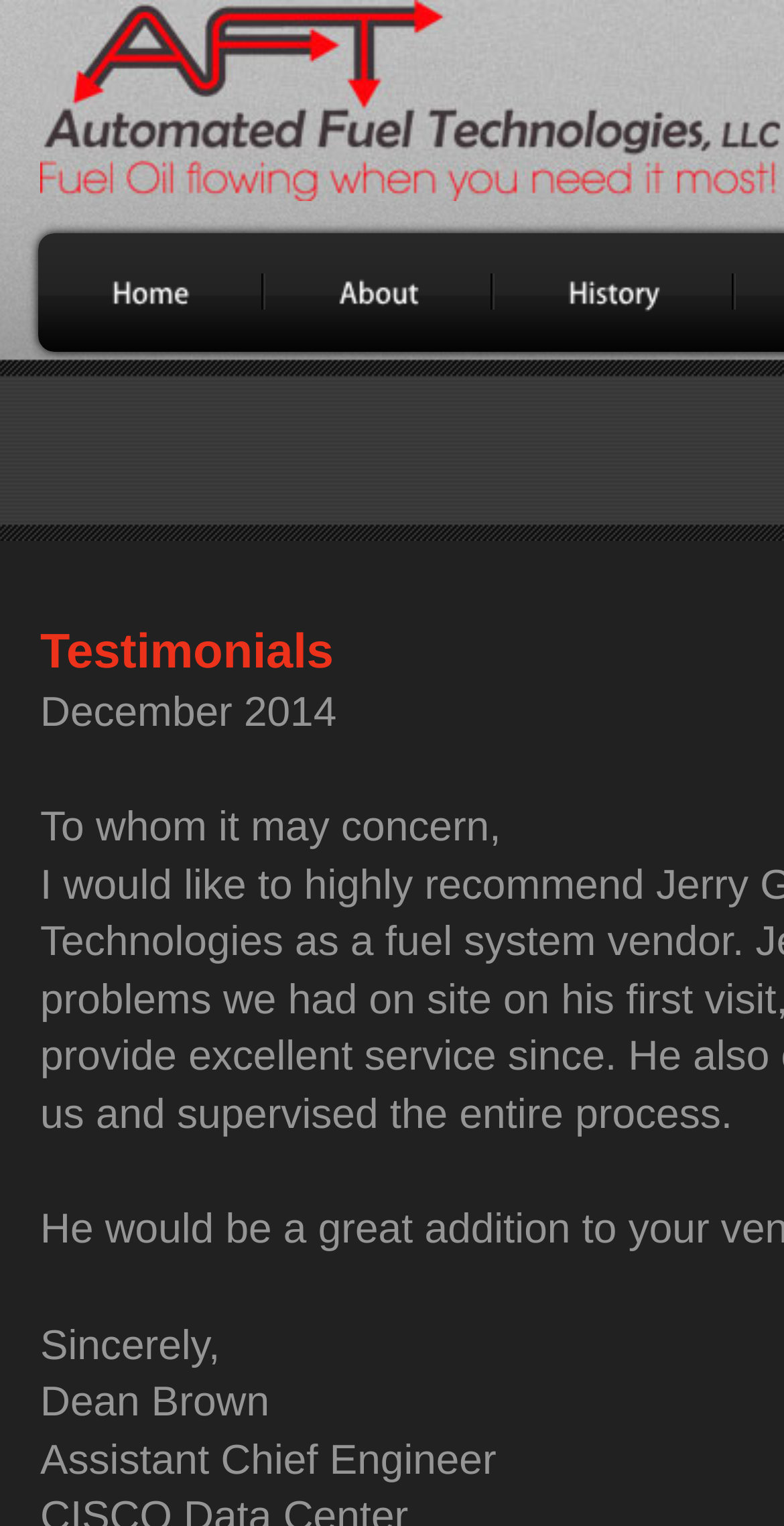How many canvas elements are there?
Please provide a single word or phrase as your answer based on the screenshot.

3